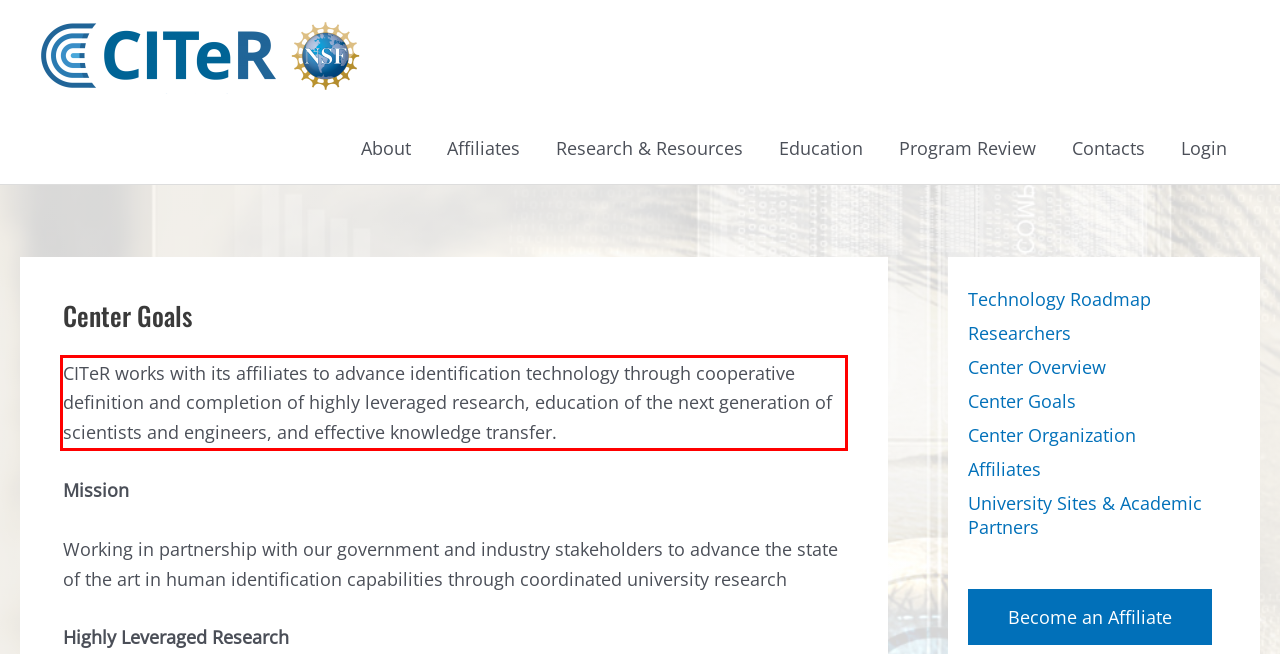Using OCR, extract the text content found within the red bounding box in the given webpage screenshot.

CITeR works with its affiliates to advance identification technology through cooperative definition and completion of highly leveraged research, education of the next generation of scientists and engineers, and effective knowledge transfer.